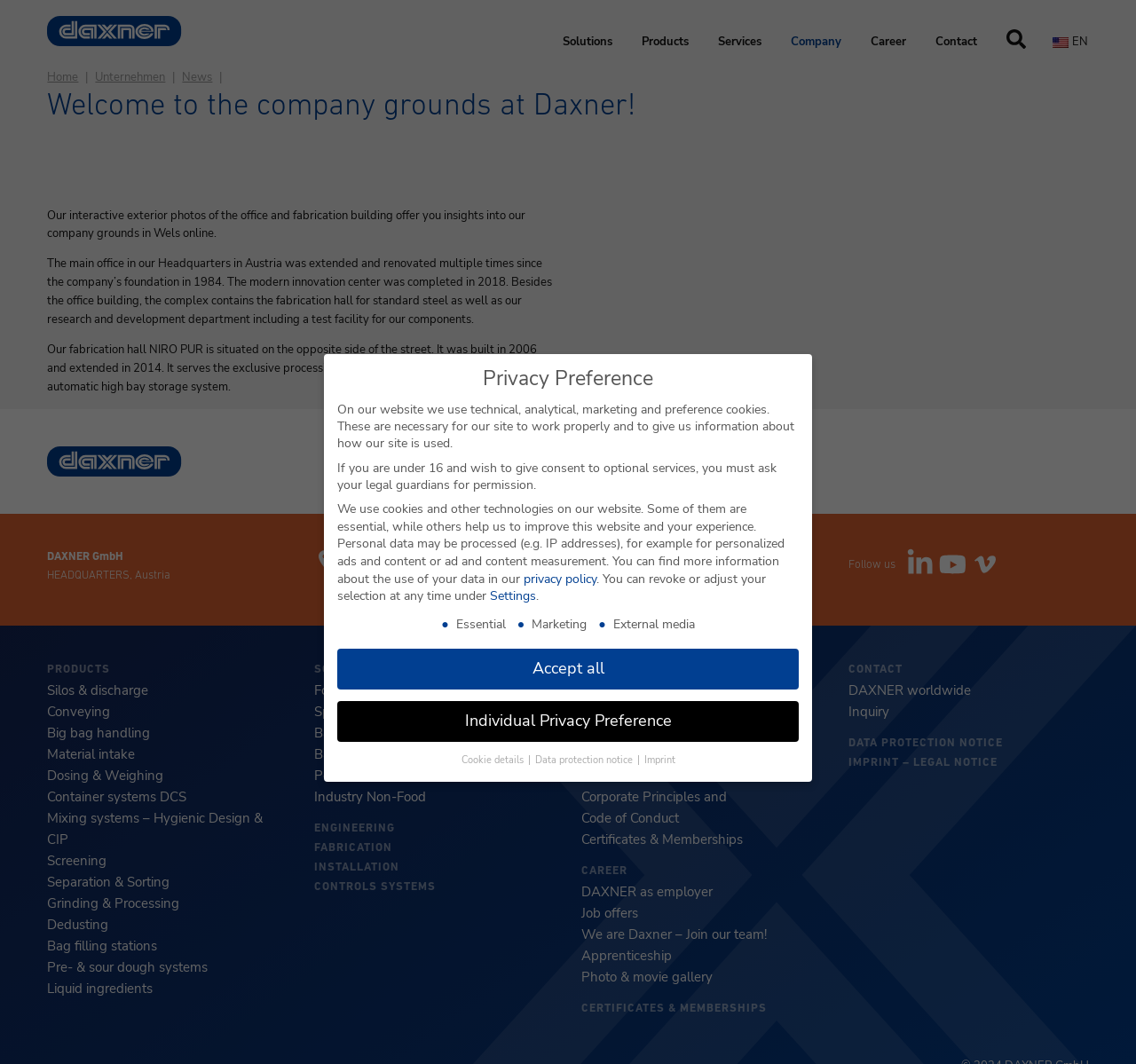What is the purpose of the fabrication hall NIRO PUR?
Craft a detailed and extensive response to the question.

The purpose of the fabrication hall NIRO PUR can be found in the section describing the company grounds. It is mentioned that the fabrication hall NIRO PUR 'serves the exclusive processing of stainless steel and is equipped with an automatic high bay storage system'.